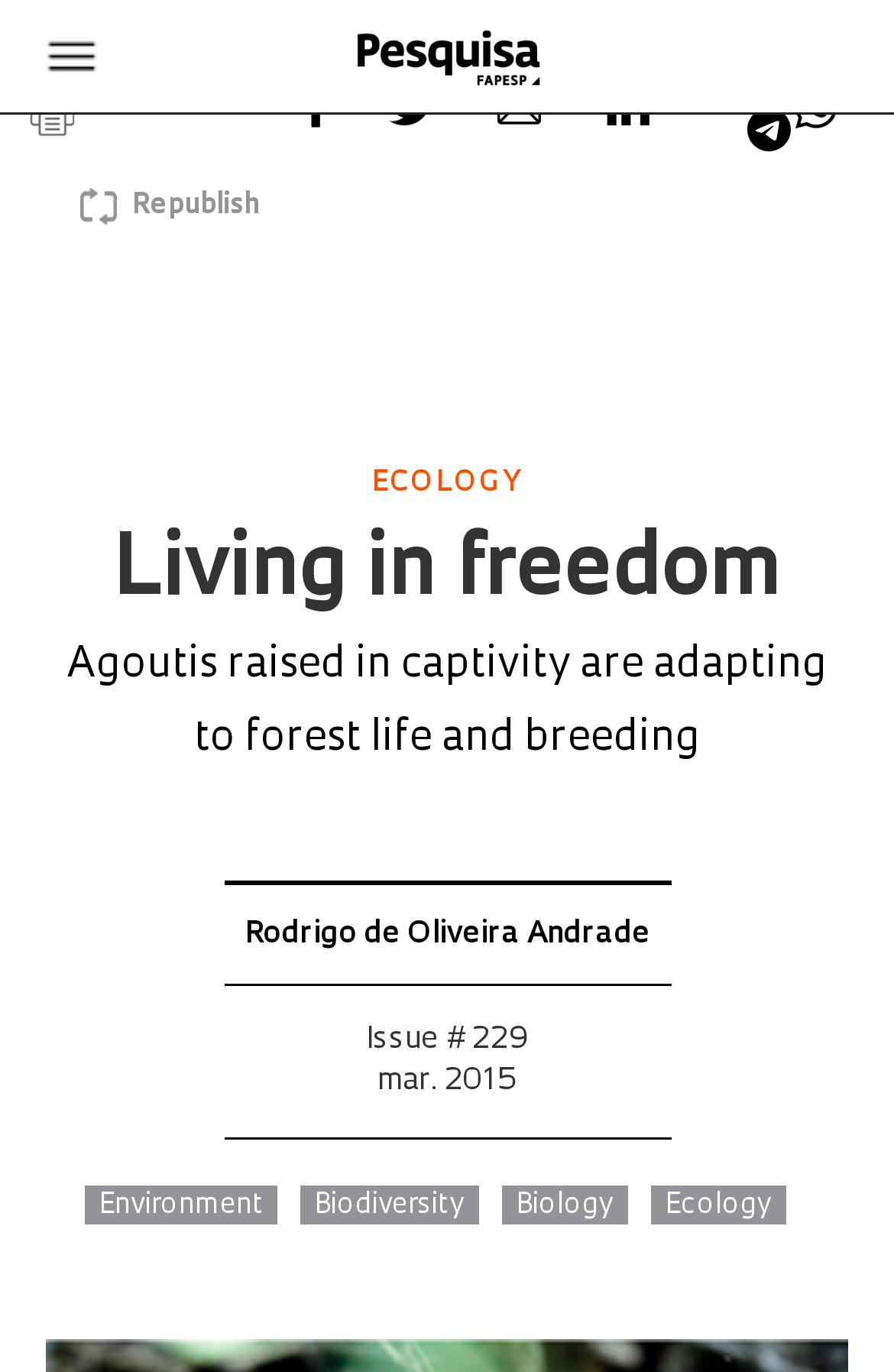Locate the bounding box coordinates of the clickable element to fulfill the following instruction: "Click on the 'IMPRIMIR' button". Provide the coordinates as four float numbers between 0 and 1 in the format [left, top, right, bottom].

[0.026, 0.06, 0.092, 0.104]